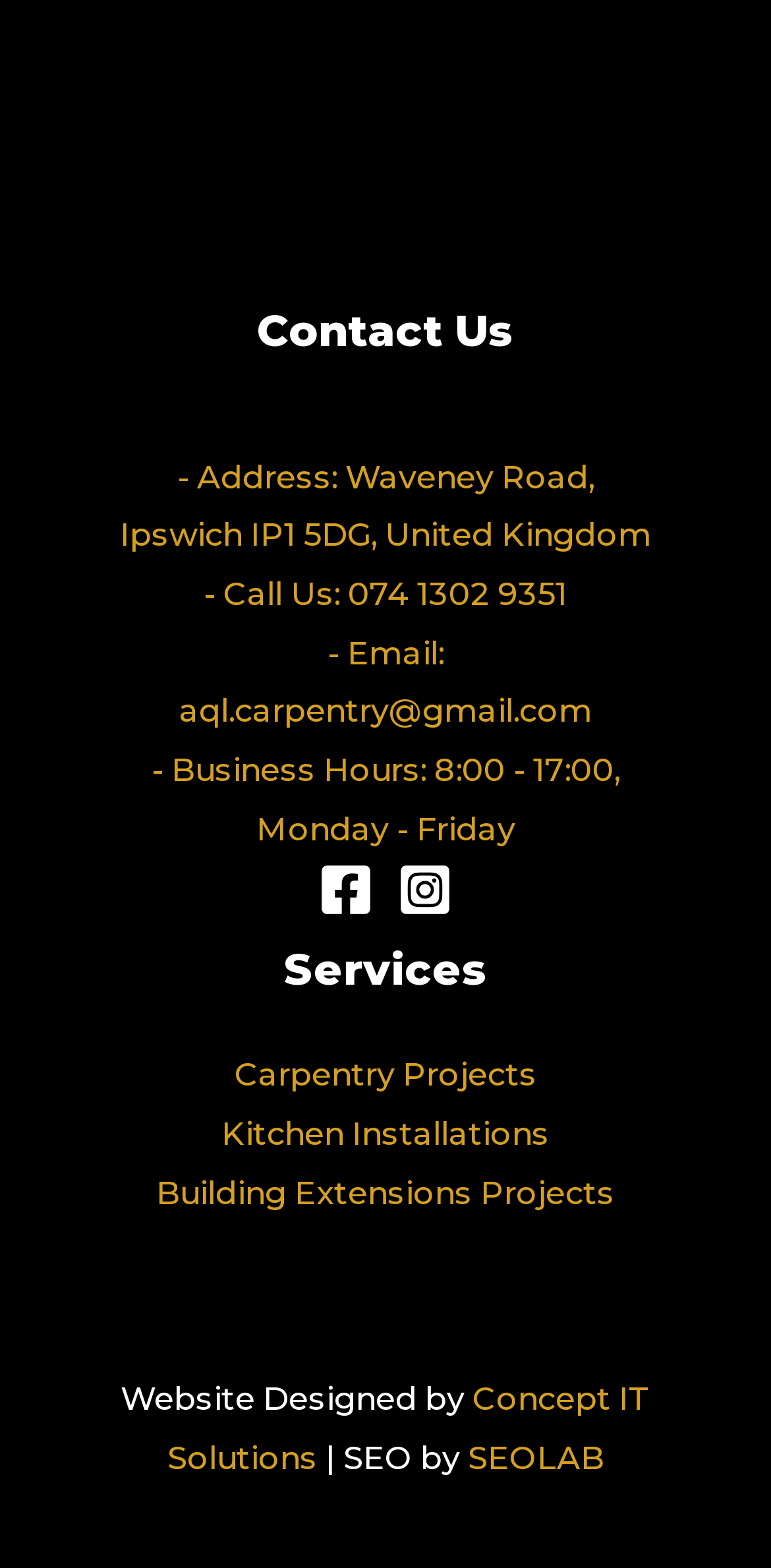Determine the bounding box coordinates of the clickable element to achieve the following action: 'Contact us via email'. Provide the coordinates as four float values between 0 and 1, formatted as [left, top, right, bottom].

[0.232, 0.442, 0.768, 0.466]